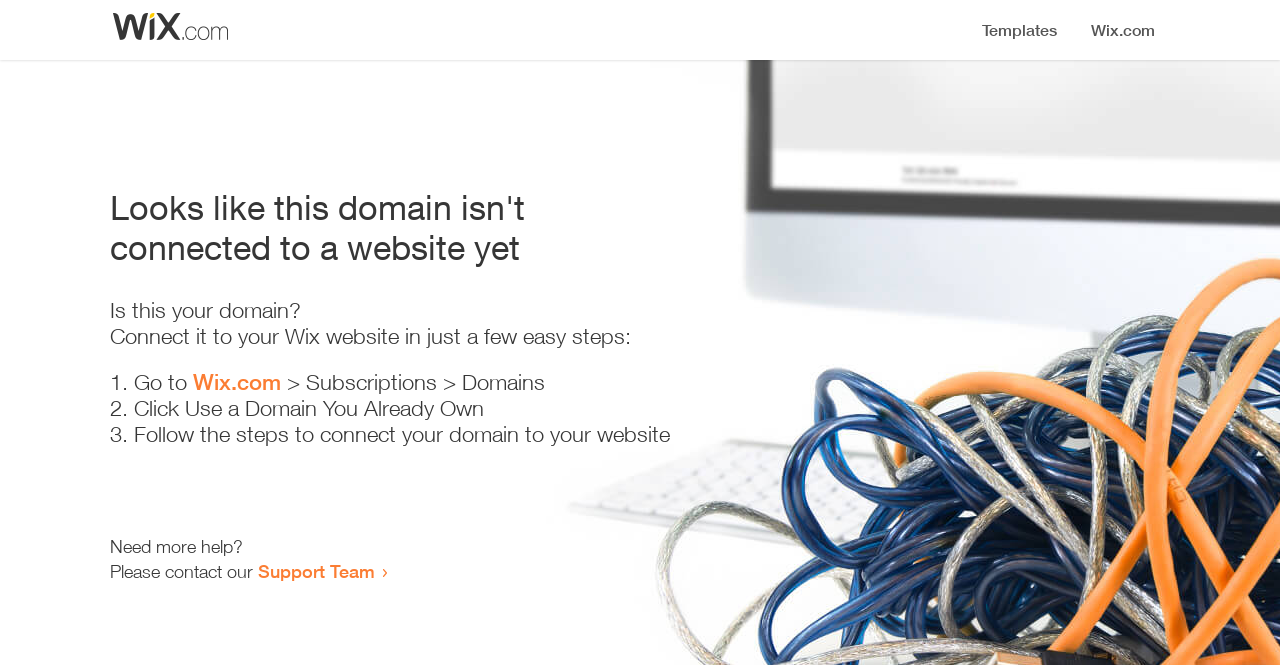Using the element description: "Support Team", determine the bounding box coordinates for the specified UI element. The coordinates should be four float numbers between 0 and 1, [left, top, right, bottom].

[0.202, 0.842, 0.293, 0.875]